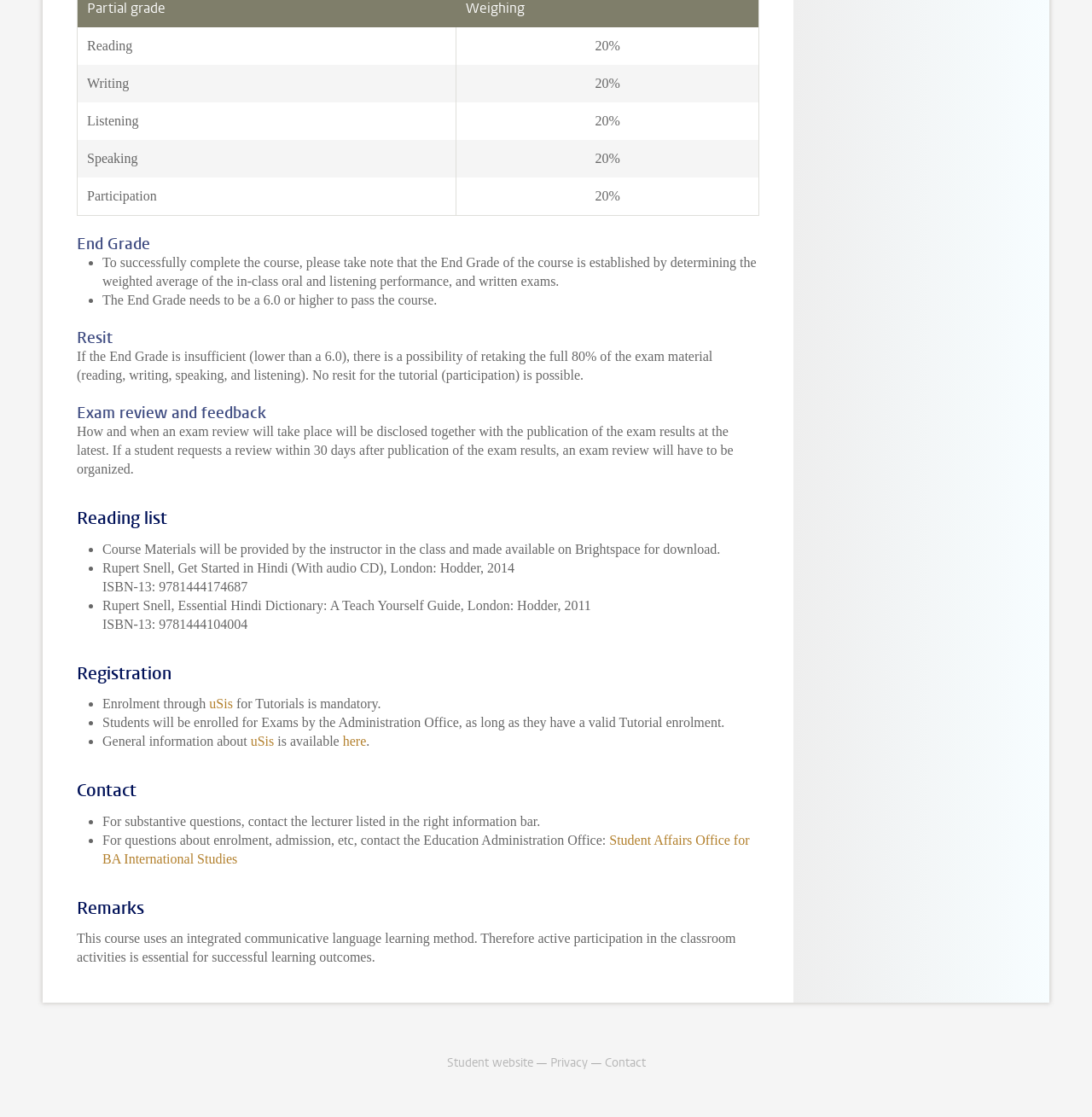Indicate the bounding box coordinates of the clickable region to achieve the following instruction: "Check the 'Reading list'."

[0.07, 0.454, 0.695, 0.475]